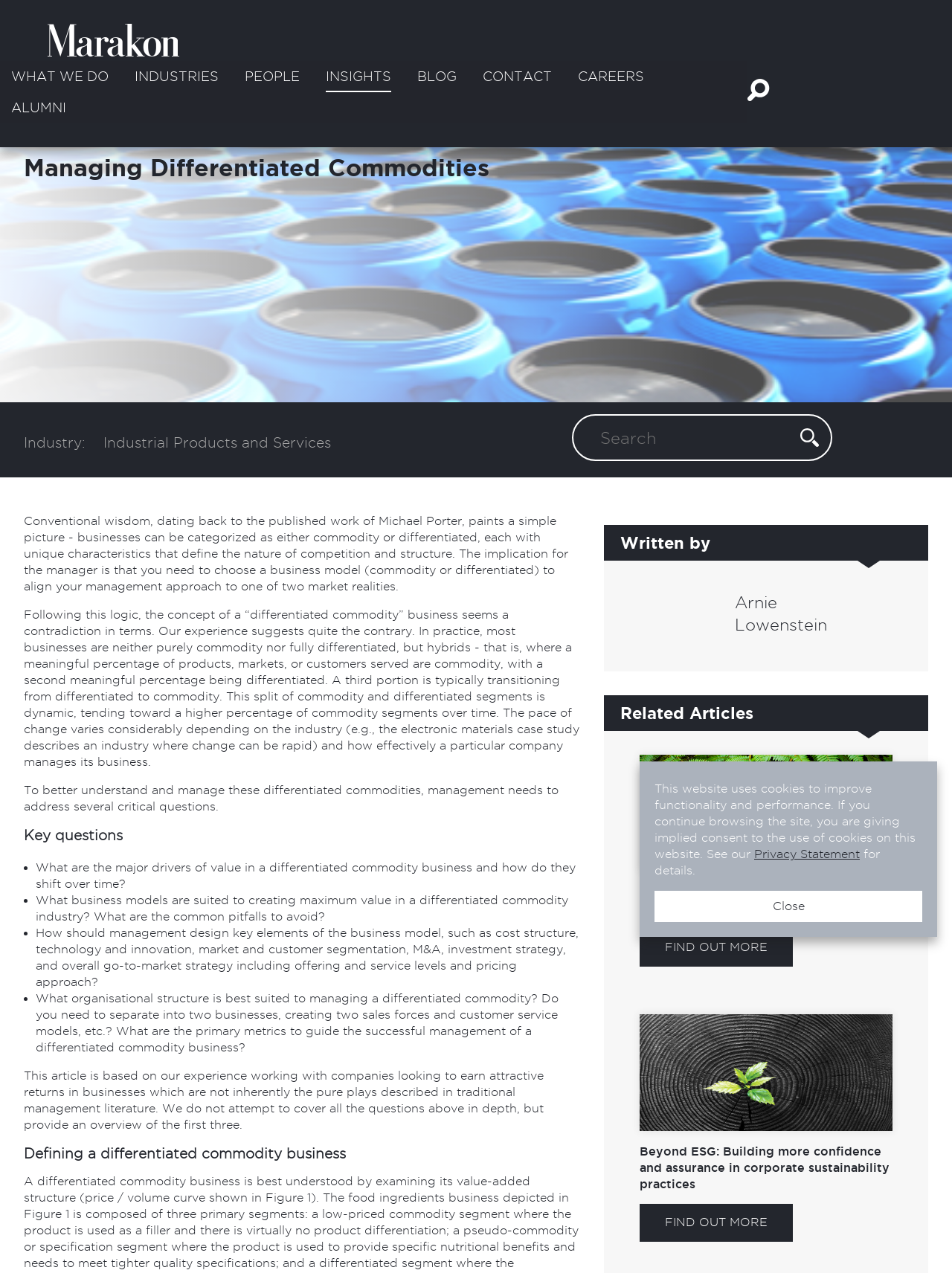What is the purpose of the search box?
Based on the visual details in the image, please answer the question thoroughly.

The purpose of the search box is to search the website, which is evident from the placeholder text 'Search' and the presence of a search icon next to it.